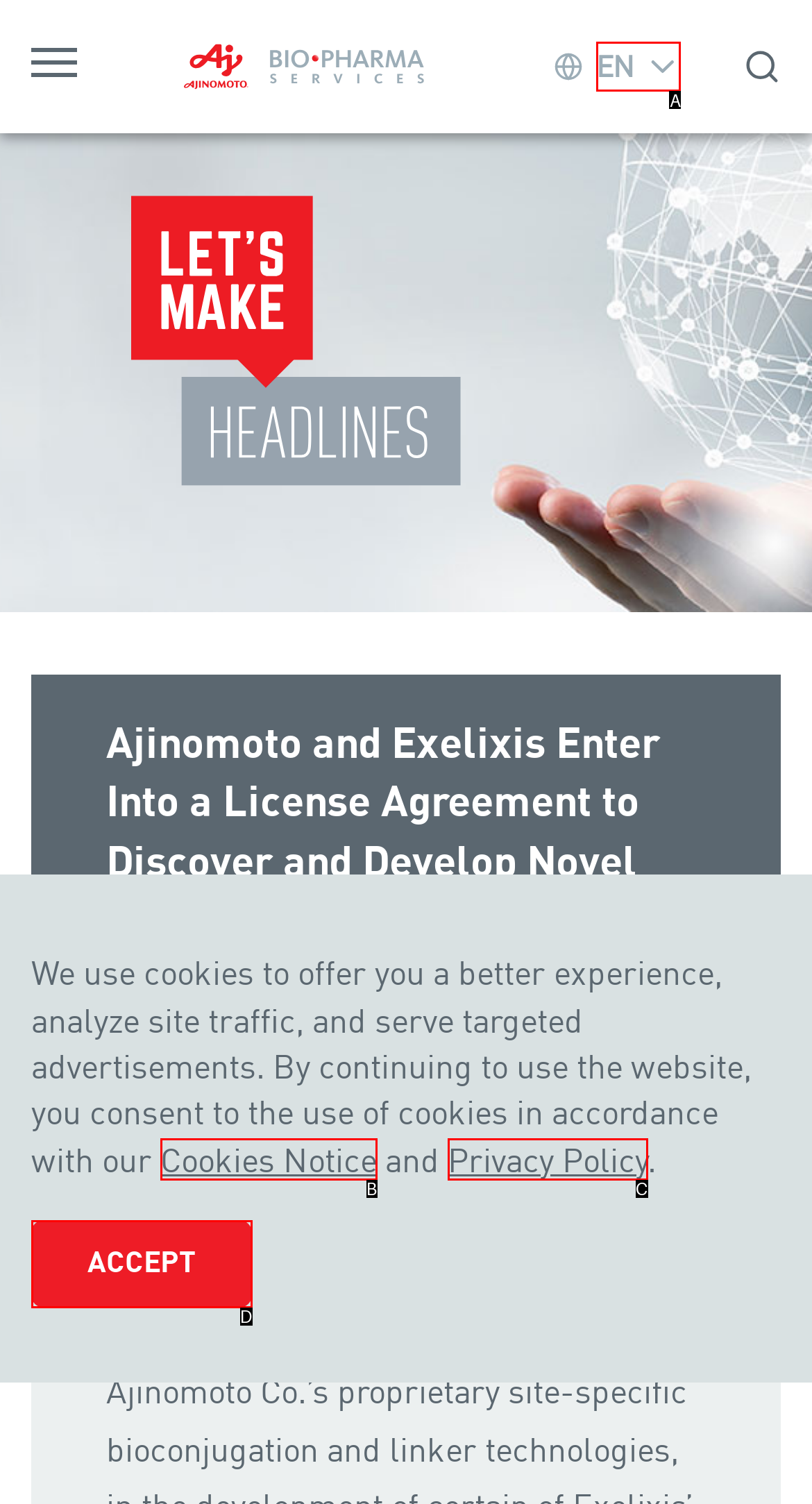From the options shown, which one fits the description: Login? Respond with the appropriate letter.

None